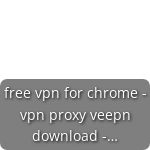Thoroughly describe everything you see in the image.

The image features a graphic promoting a free VPN service specifically designed for Chrome users. Accompanying text highlights its function as a VPN proxy, likely emphasizing benefits such as enhanced privacy and secure browsing. This marketing content is aimed at users looking to download a reliable and cost-effective virtual private network solution. The focus is on accessibility and convenience for individuals seeking online security without upfront payments.